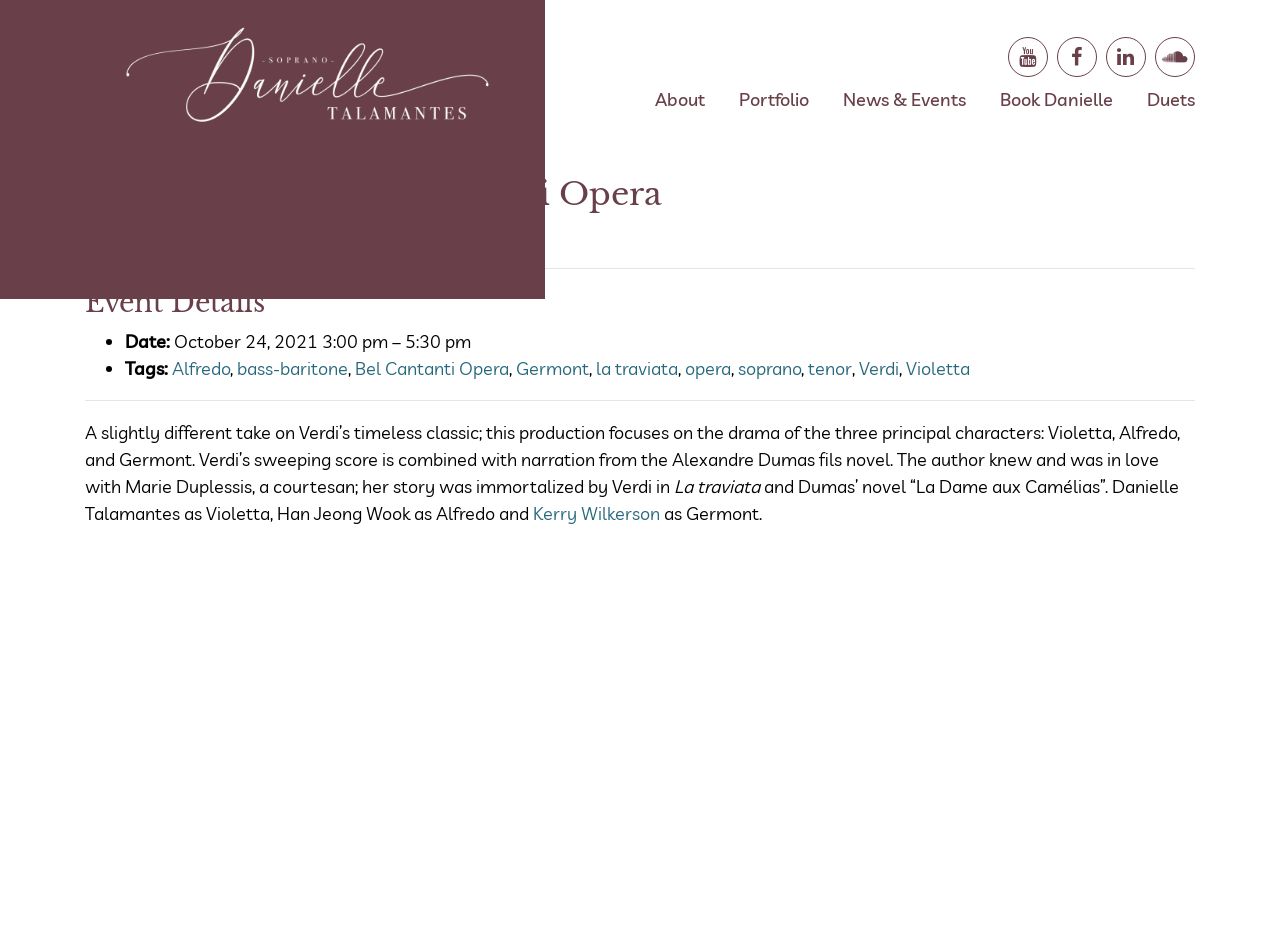Identify the main title of the webpage and generate its text content.

La traviata with Bel Cantanti Opera